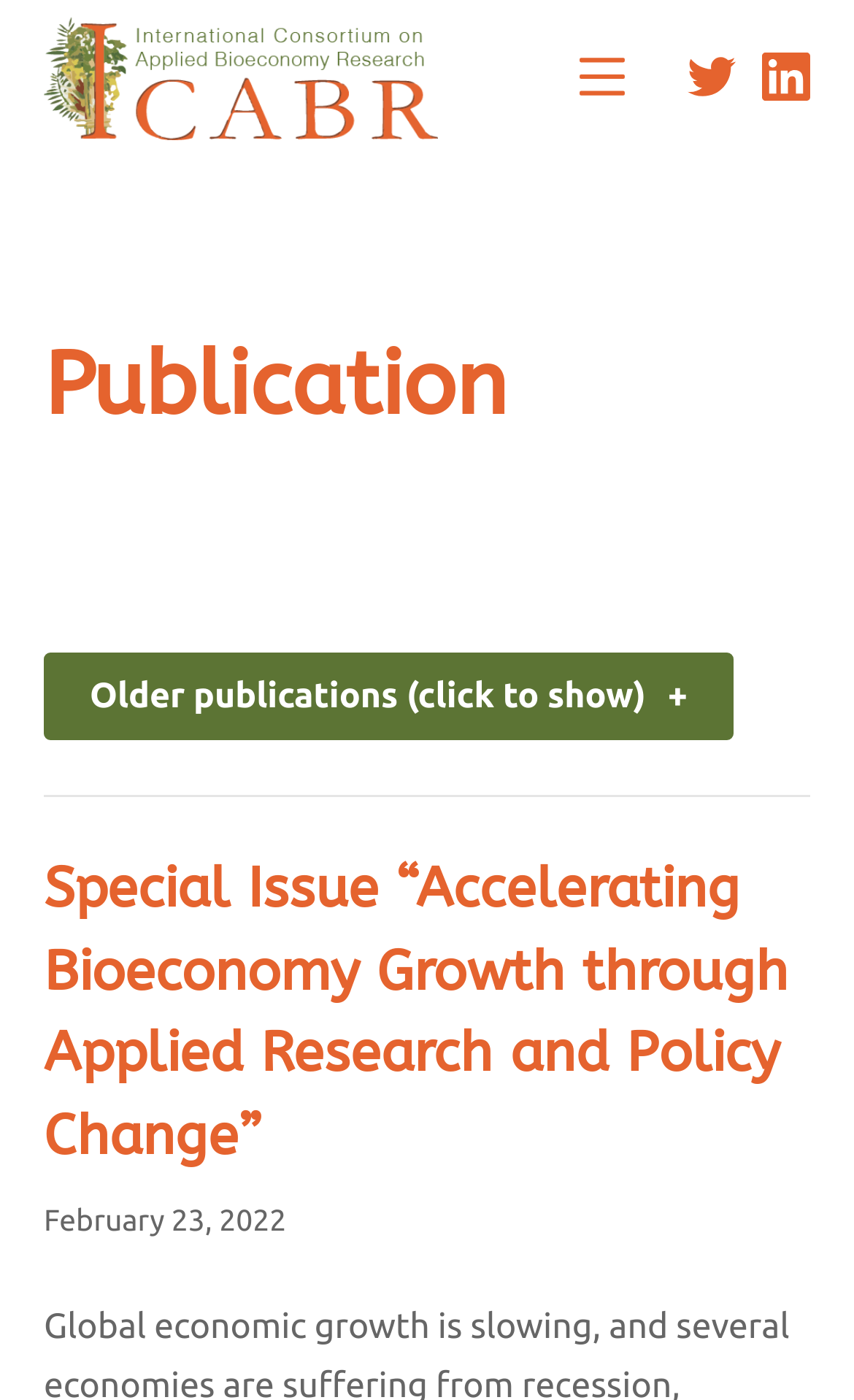How many social media links are there? Using the information from the screenshot, answer with a single word or phrase.

2